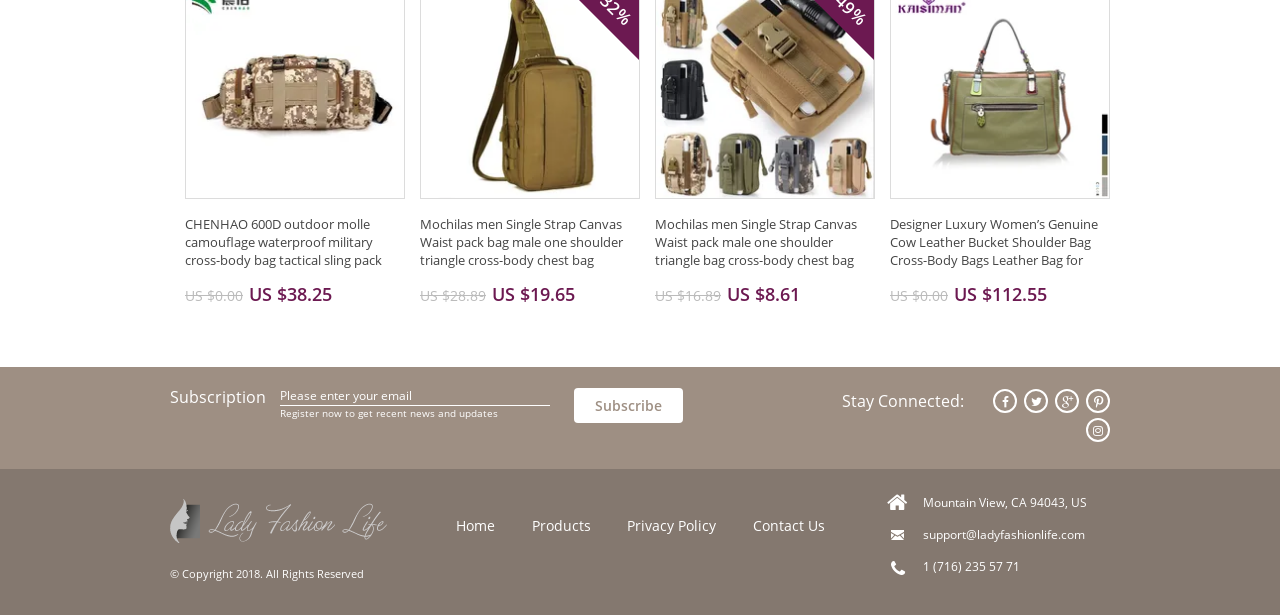Identify the bounding box coordinates of the area you need to click to perform the following instruction: "Contact support".

[0.721, 0.855, 0.848, 0.883]